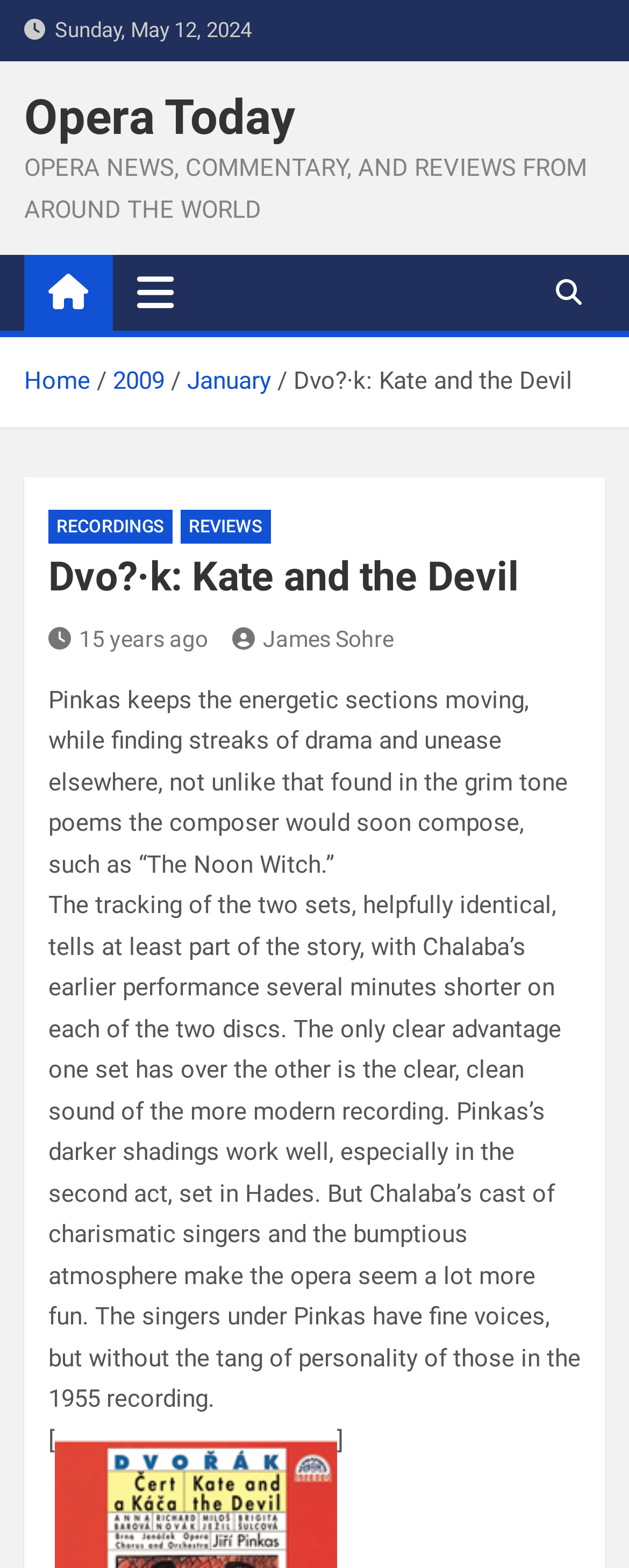Find the bounding box coordinates of the element to click in order to complete this instruction: "Click the '15 years ago' link". The bounding box coordinates must be four float numbers between 0 and 1, denoted as [left, top, right, bottom].

[0.077, 0.399, 0.331, 0.416]